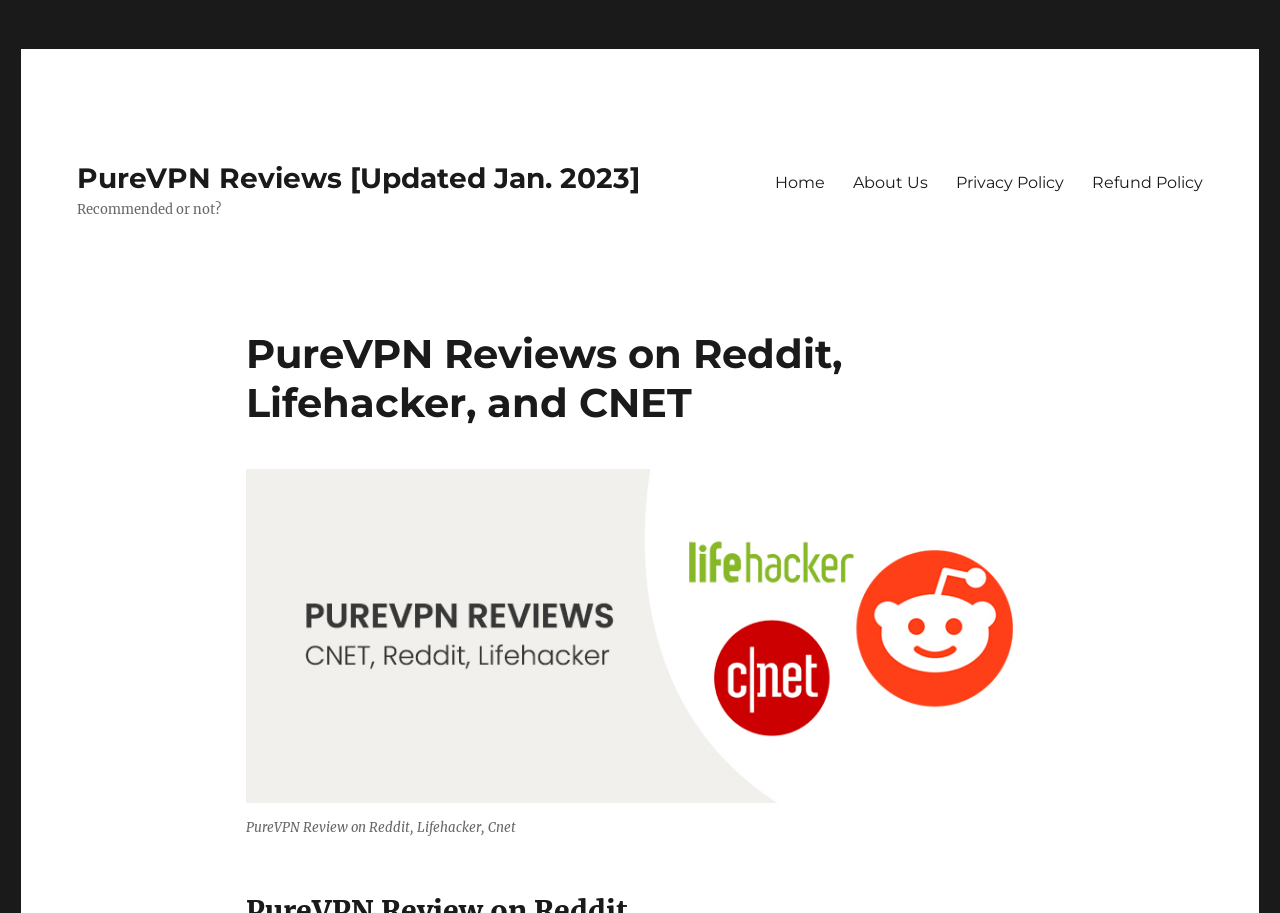Given the element description "About Us" in the screenshot, predict the bounding box coordinates of that UI element.

[0.655, 0.176, 0.736, 0.222]